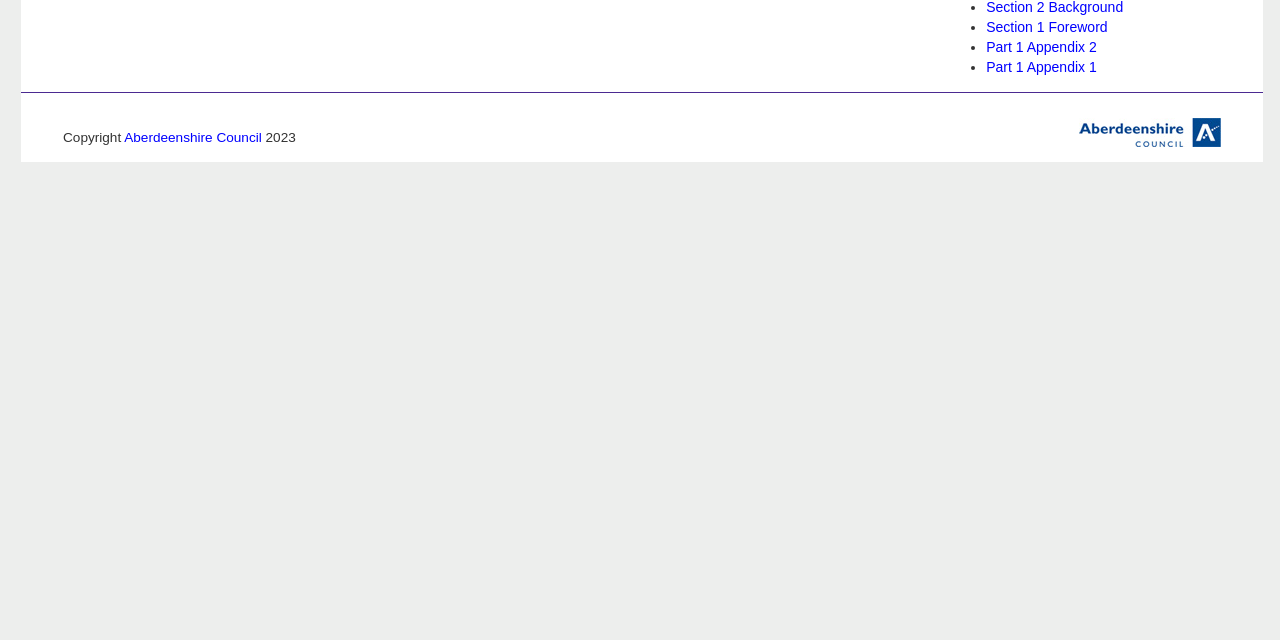Extract the bounding box coordinates for the HTML element that matches this description: "English". The coordinates should be four float numbers between 0 and 1, i.e., [left, top, right, bottom].

None